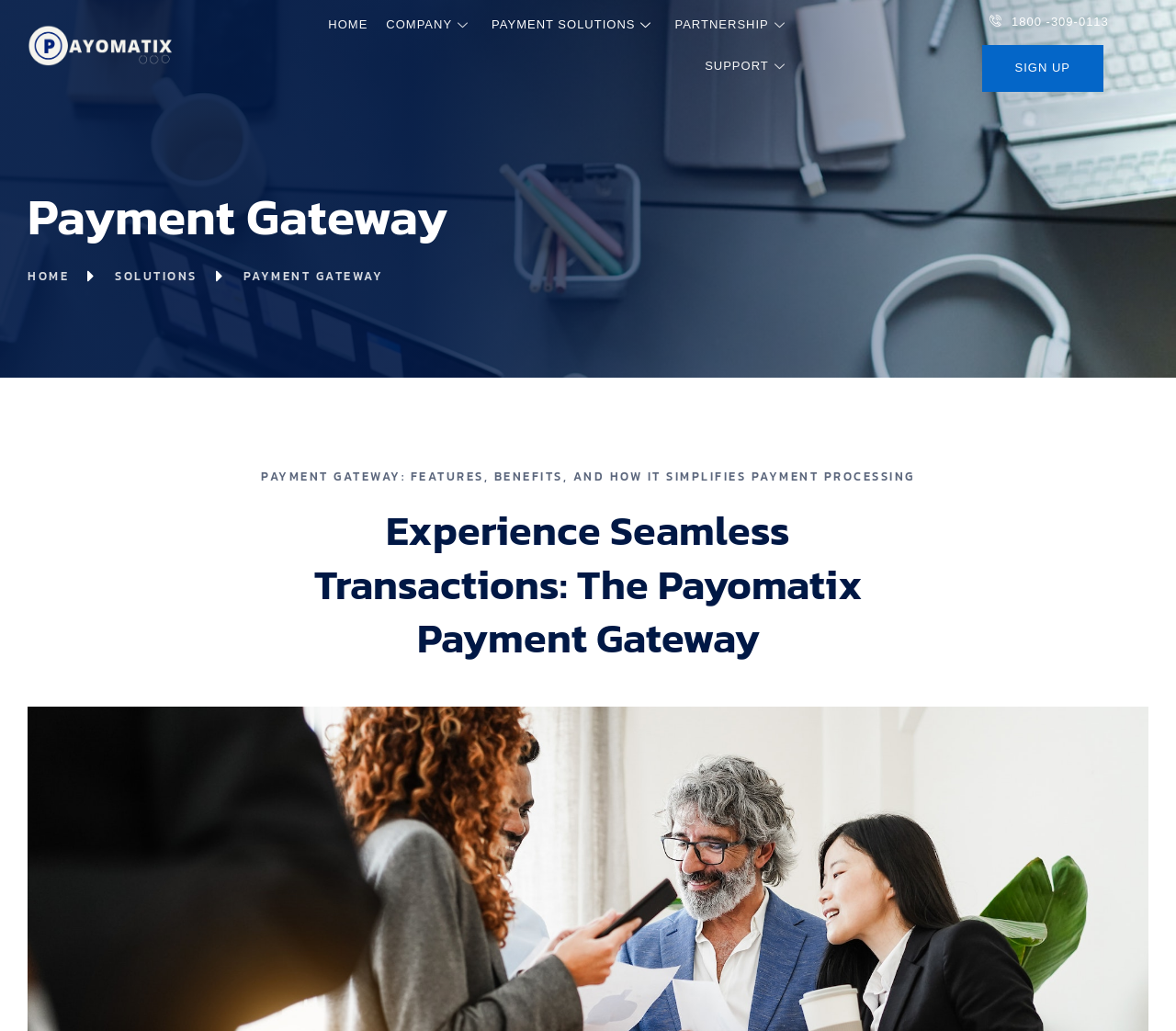Offer a comprehensive description of the webpage’s content and structure.

The webpage is about Payomatix, a payment gateway solution for businesses. At the top left, there is a link to the homepage, followed by a series of links to different sections, including "COMPANY", "PAYMENT SOLUTIONS", "PARTNERSHIP", and "SUPPORT", all of which are located at the top of the page. 

On the top right, there is a phone number "1800 -309-0113" and a "SIGN UP" button. 

Below the top navigation bar, there is a large heading that reads "Payment Gateway". Underneath this heading, there are two columns of text. The left column has a link to the homepage and a static text "SOLUTIONS", while the right column has a static text "PAYMENT GATEWAY". 

Further down the page, there are two headings that describe the features and benefits of the Payomatix payment gateway, with the first one reading "PAYMENT GATEWAY: FEATURES, BENEFITS, AND HOW IT SIMPLIFIES PAYMENT PROCESSING" and the second one reading "Experience Seamless Transactions: The Payomatix Payment Gateway".